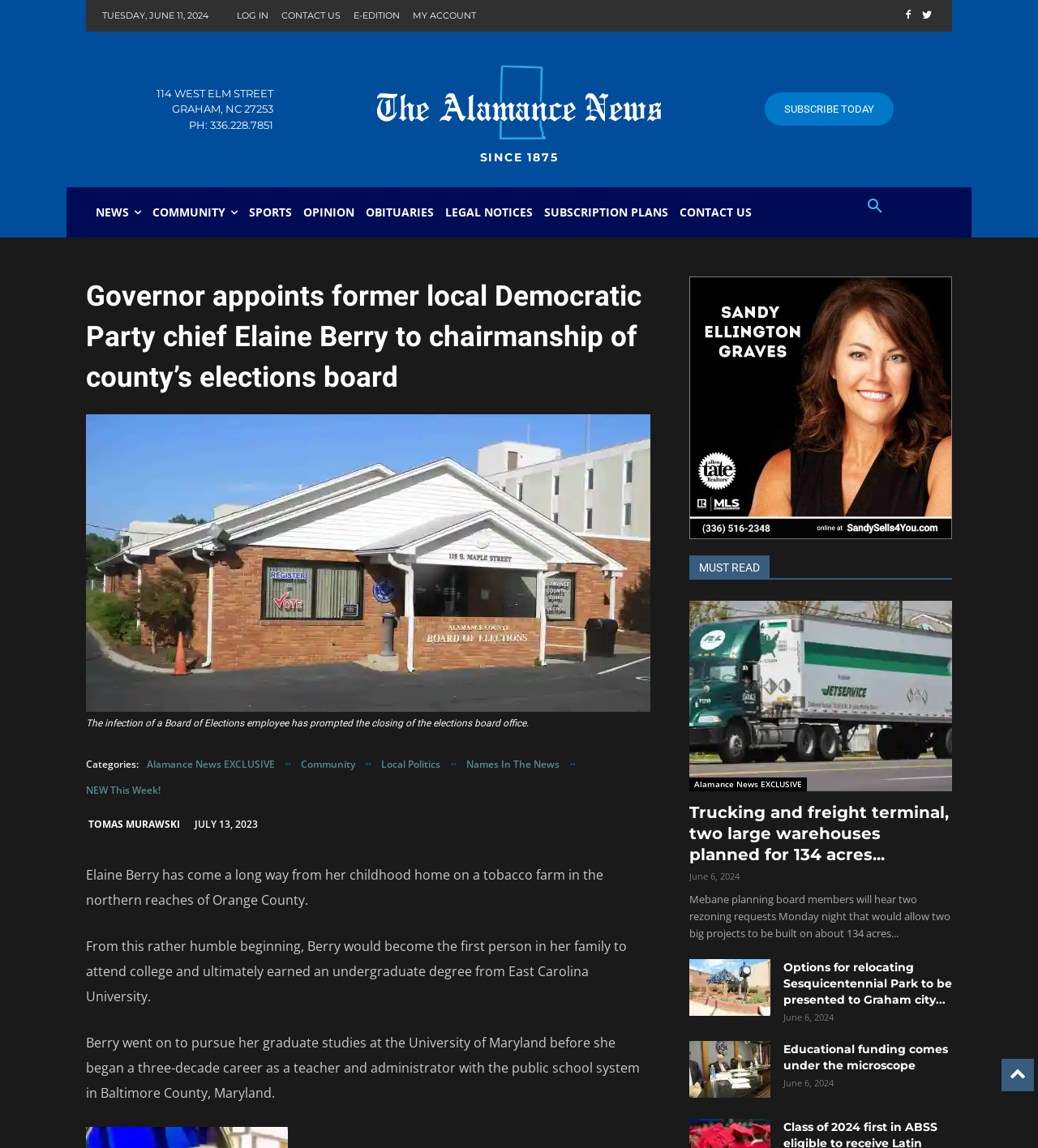Identify and extract the heading text of the webpage.

Governor appoints former local Democratic Party chief Elaine Berry to chairmanship of county’s elections board